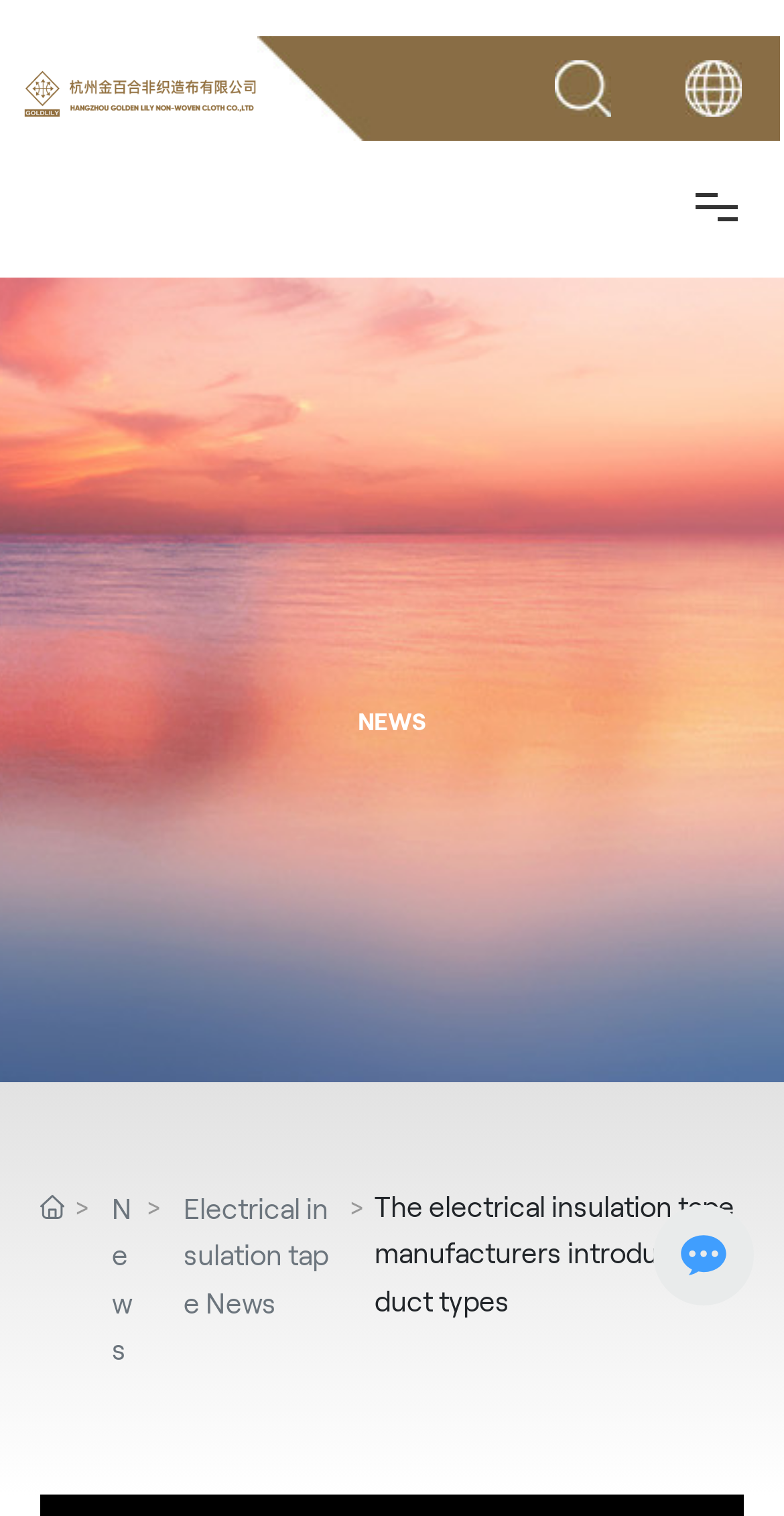Please determine the bounding box coordinates of the section I need to click to accomplish this instruction: "Go to the News page".

[0.142, 0.782, 0.17, 0.905]